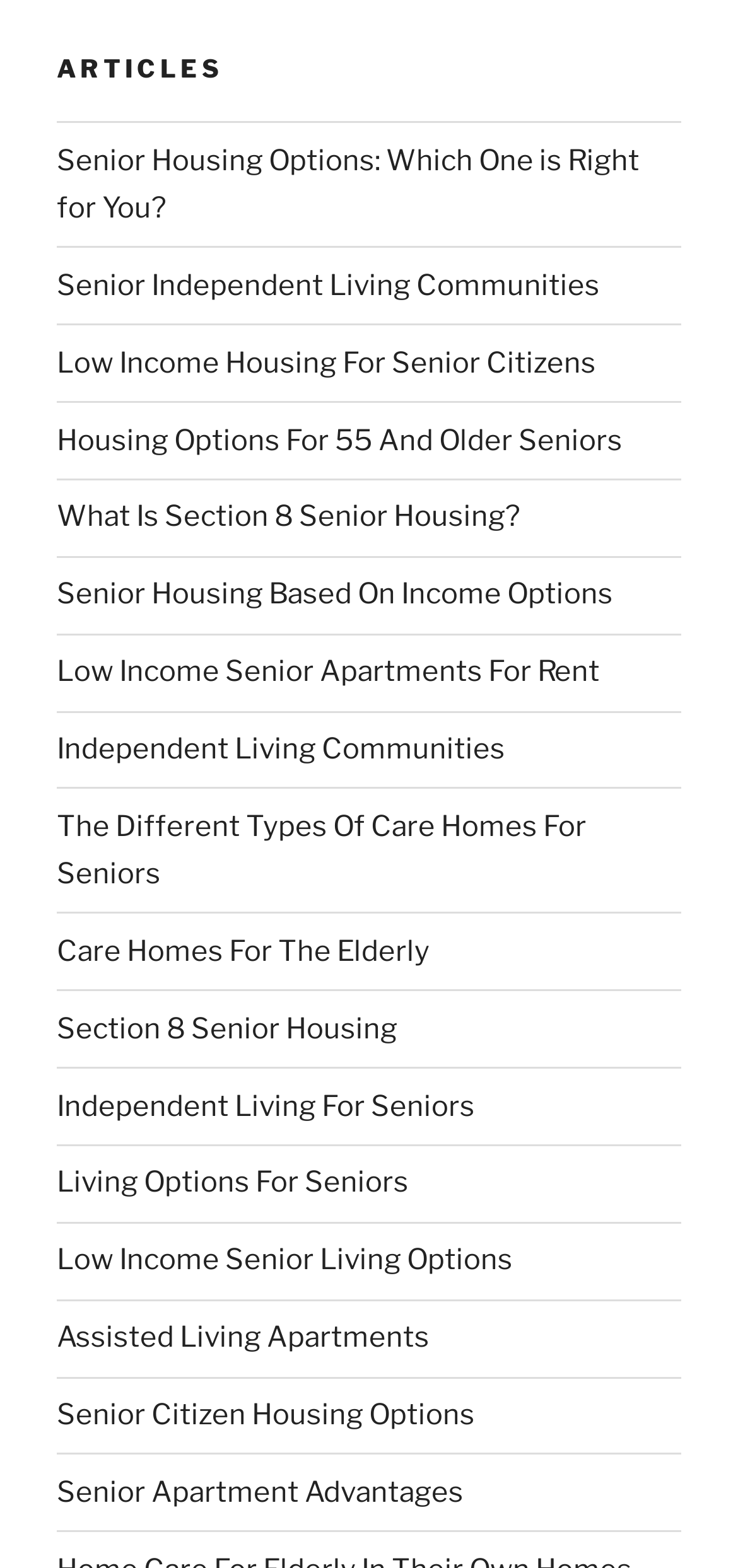What is the main topic of this webpage? Based on the image, give a response in one word or a short phrase.

Senior Housing